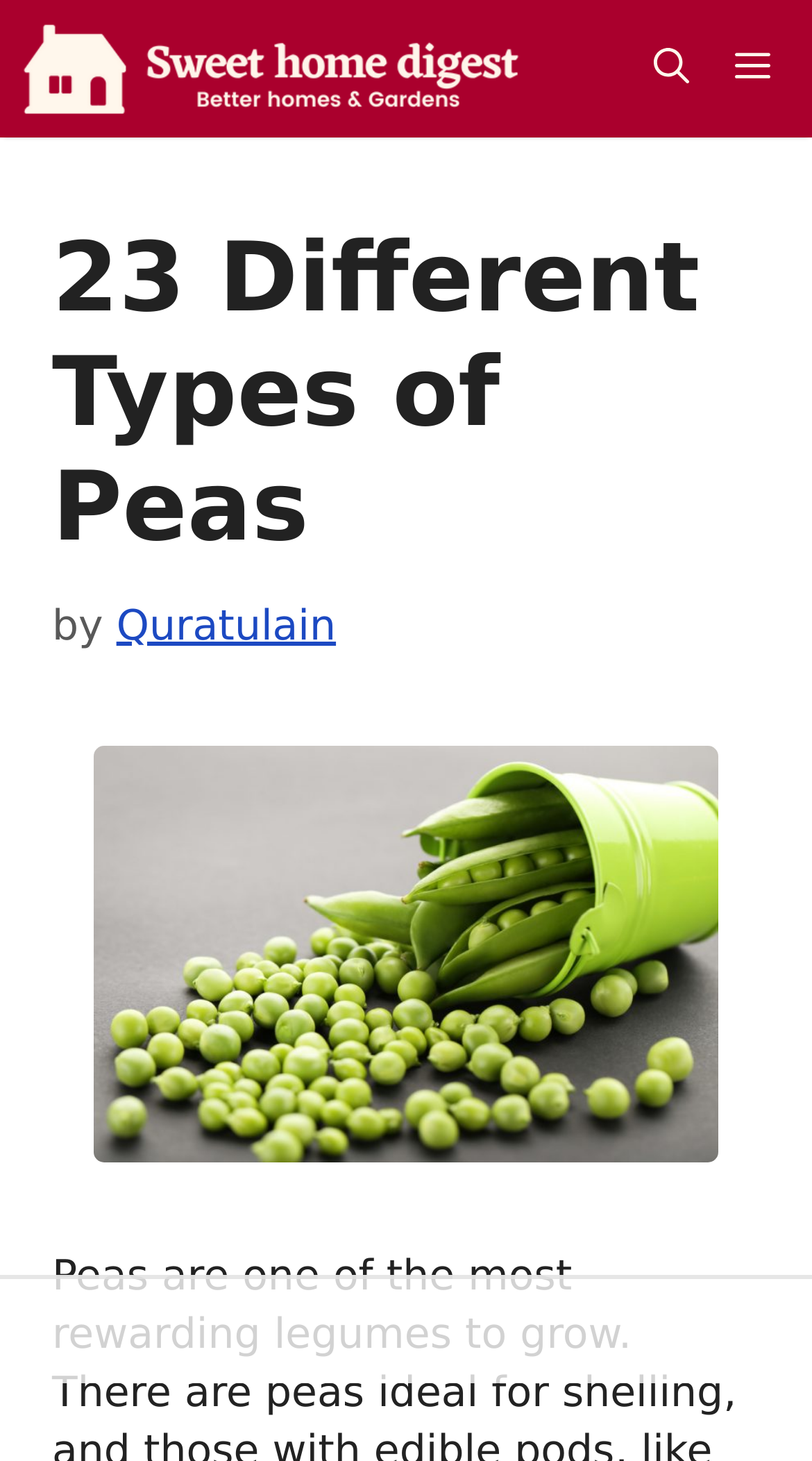Use a single word or phrase to answer the question: 
How many columns does the header section have?

One